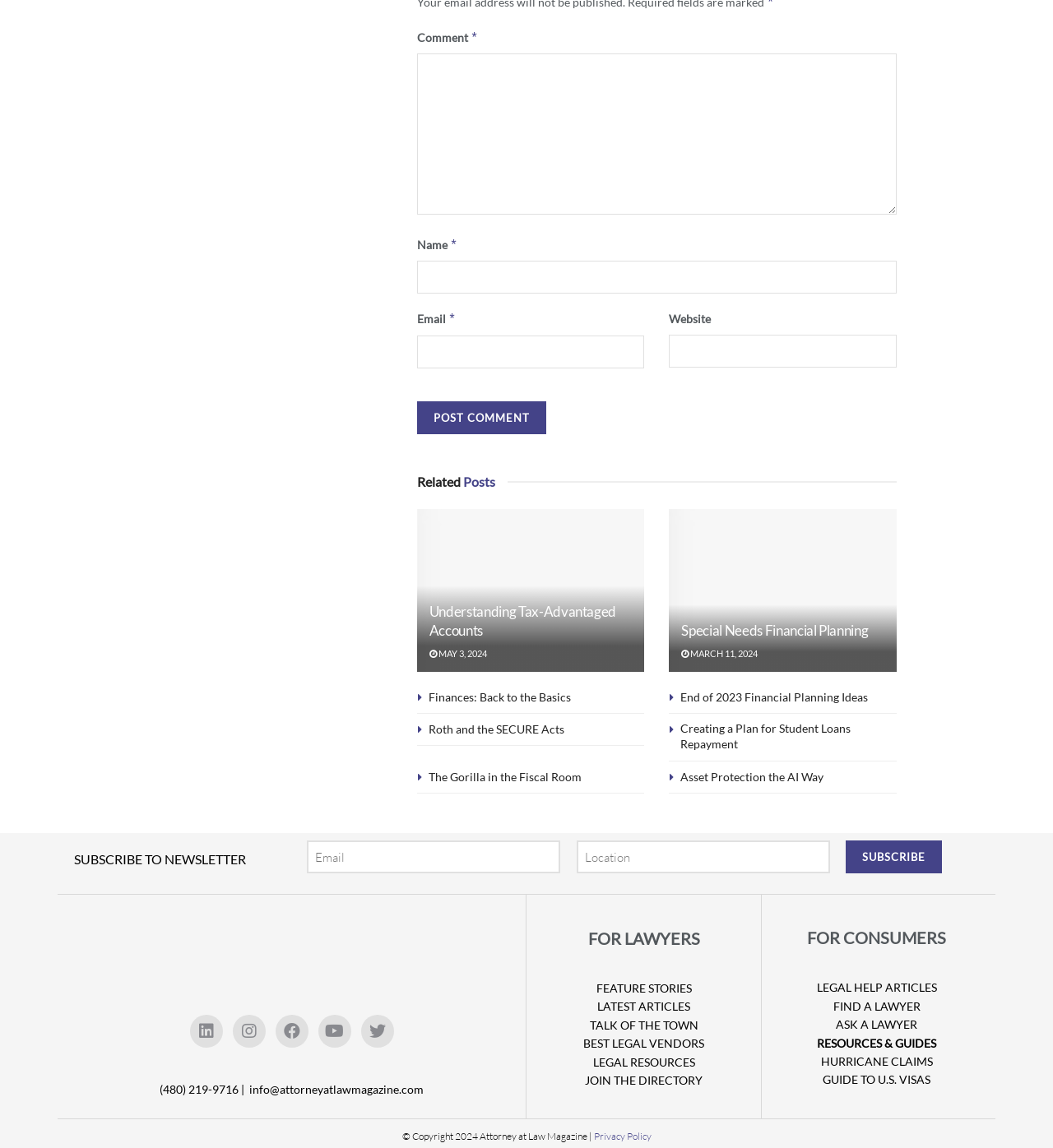Identify the bounding box coordinates of the area you need to click to perform the following instruction: "Click the Post Comment button".

[0.396, 0.349, 0.518, 0.378]